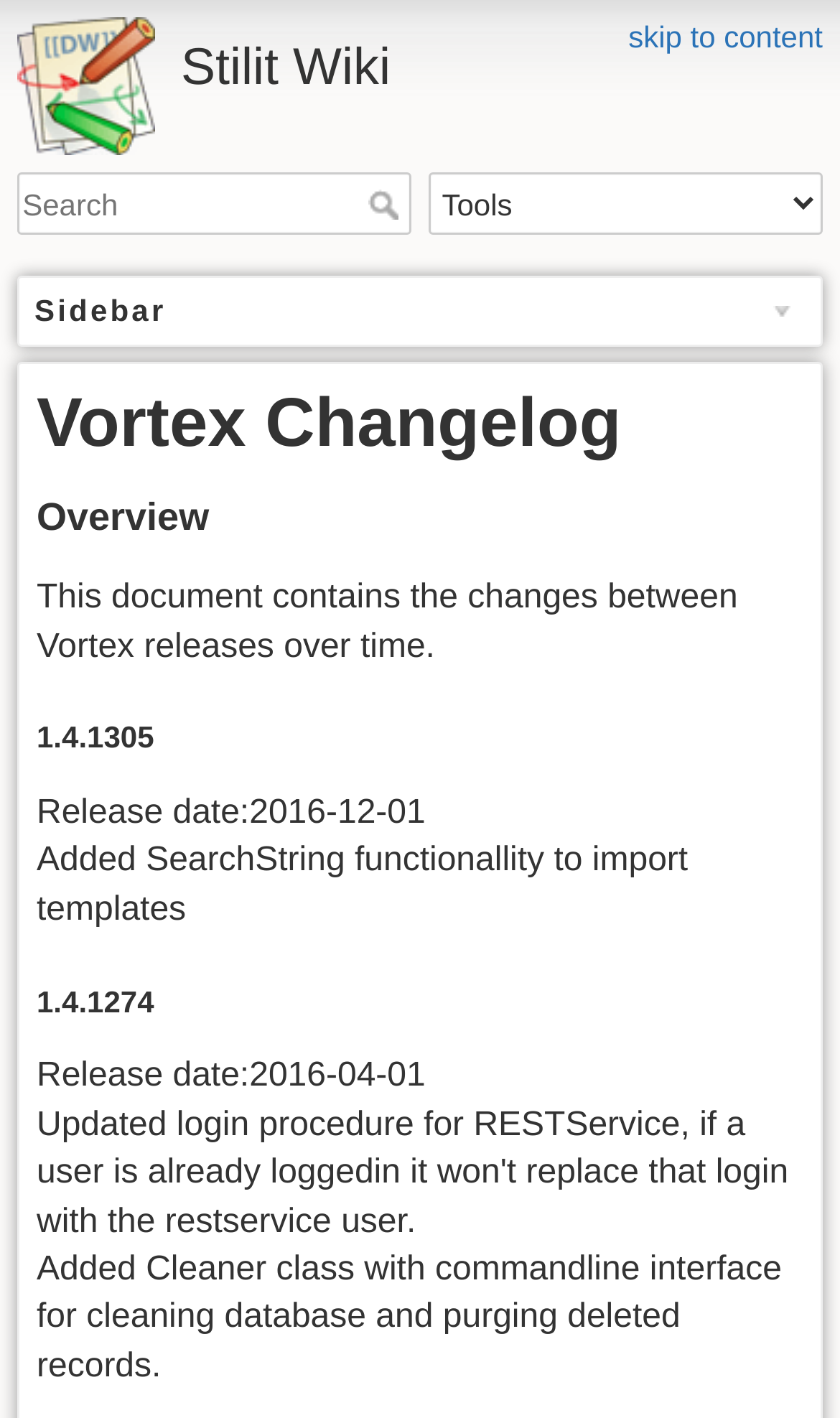Please find the bounding box for the following UI element description. Provide the coordinates in (top-left x, top-left y, bottom-right x, bottom-right y) format, with values between 0 and 1: Search

[0.439, 0.133, 0.488, 0.154]